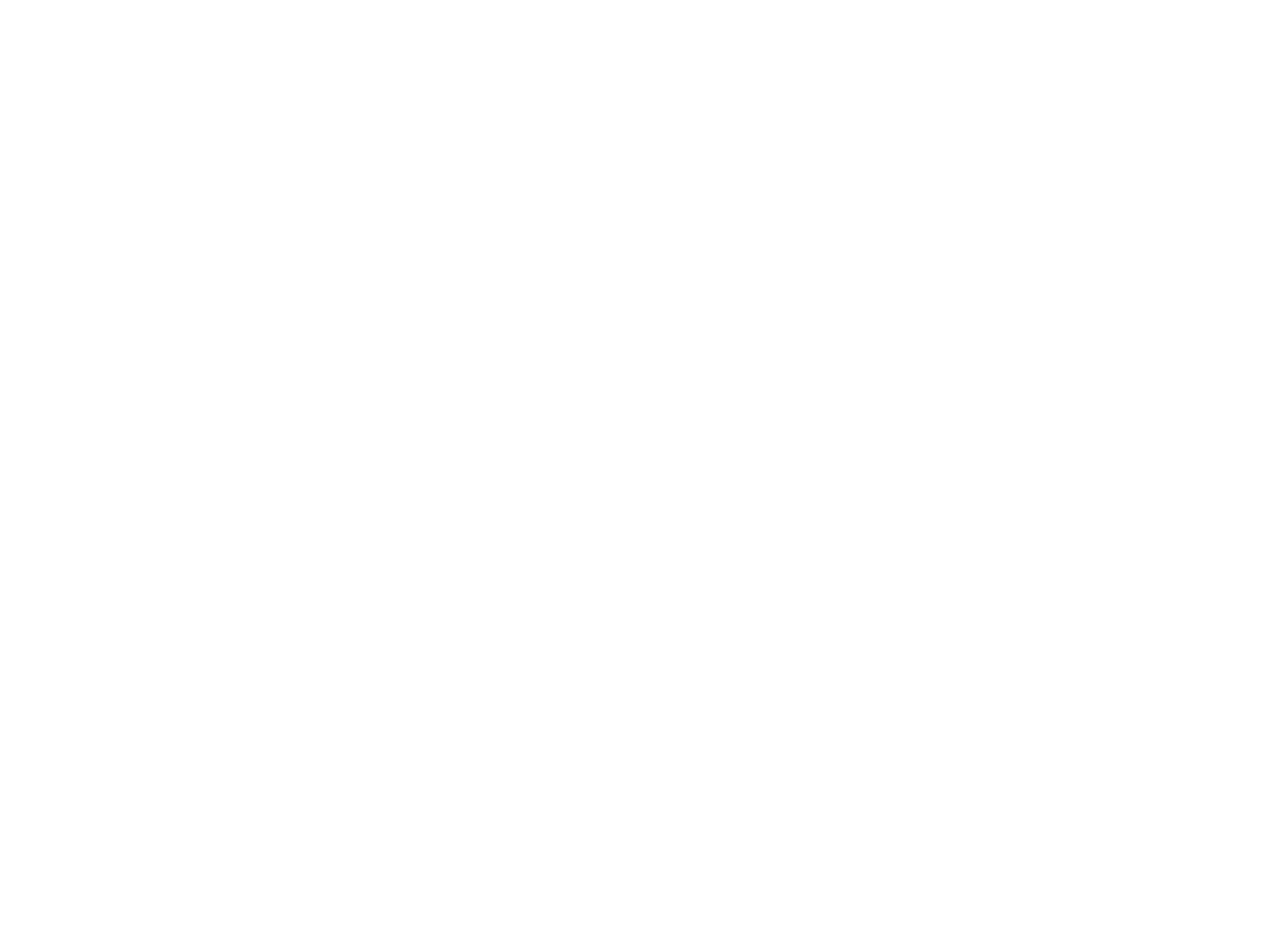Mark the bounding box of the element that matches the following description: "aria-label="Instagram" title="Instagram"".

[0.269, 0.669, 0.294, 0.687]